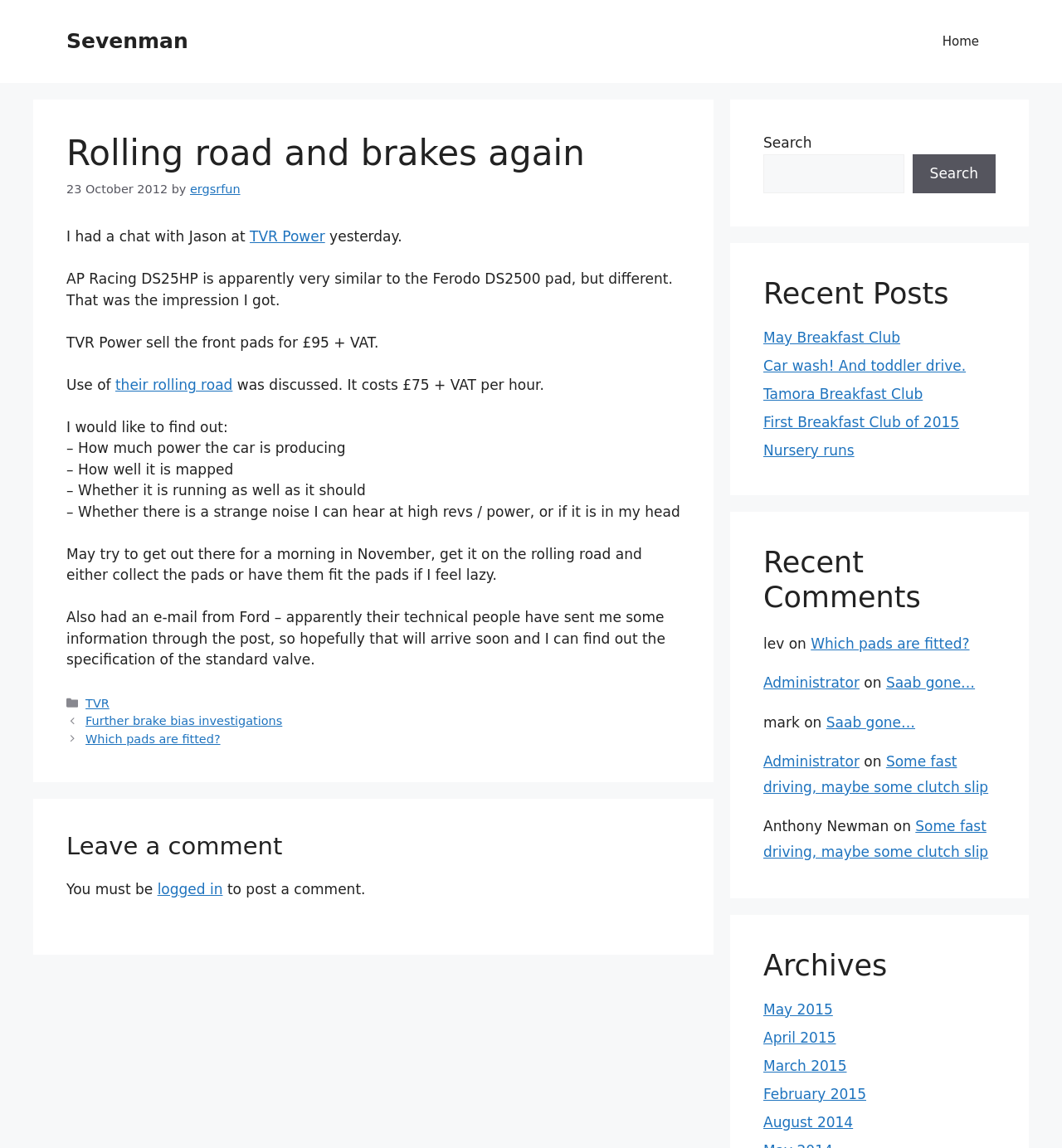Please indicate the bounding box coordinates of the element's region to be clicked to achieve the instruction: "Search for something". Provide the coordinates as four float numbers between 0 and 1, i.e., [left, top, right, bottom].

[0.719, 0.134, 0.851, 0.168]